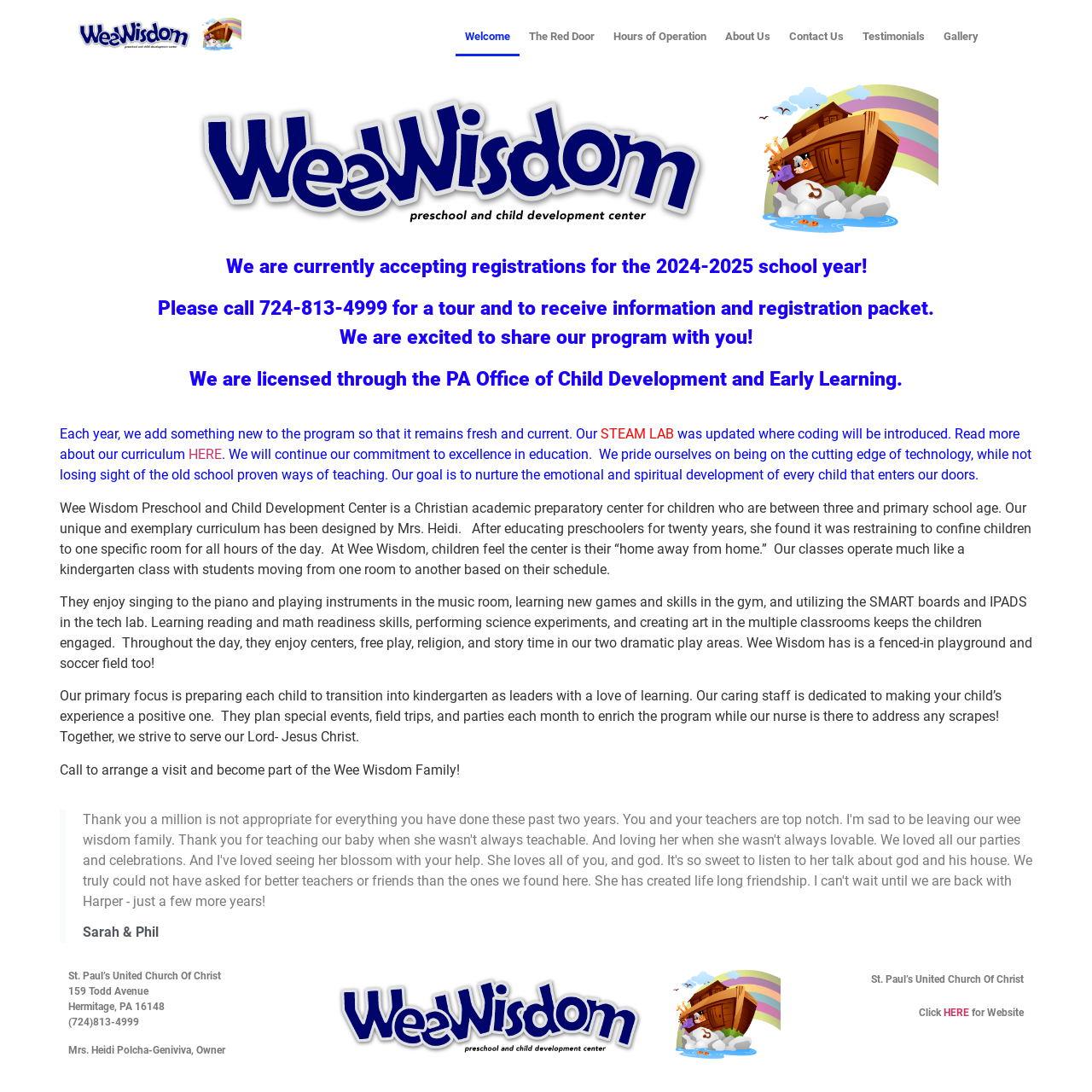What is the STEAM LAB used for?
Refer to the image and give a detailed response to the question.

The webpage mentions that the STEAM LAB was updated where coding will be introduced, suggesting that the STEAM LAB is used for coding and other activities.